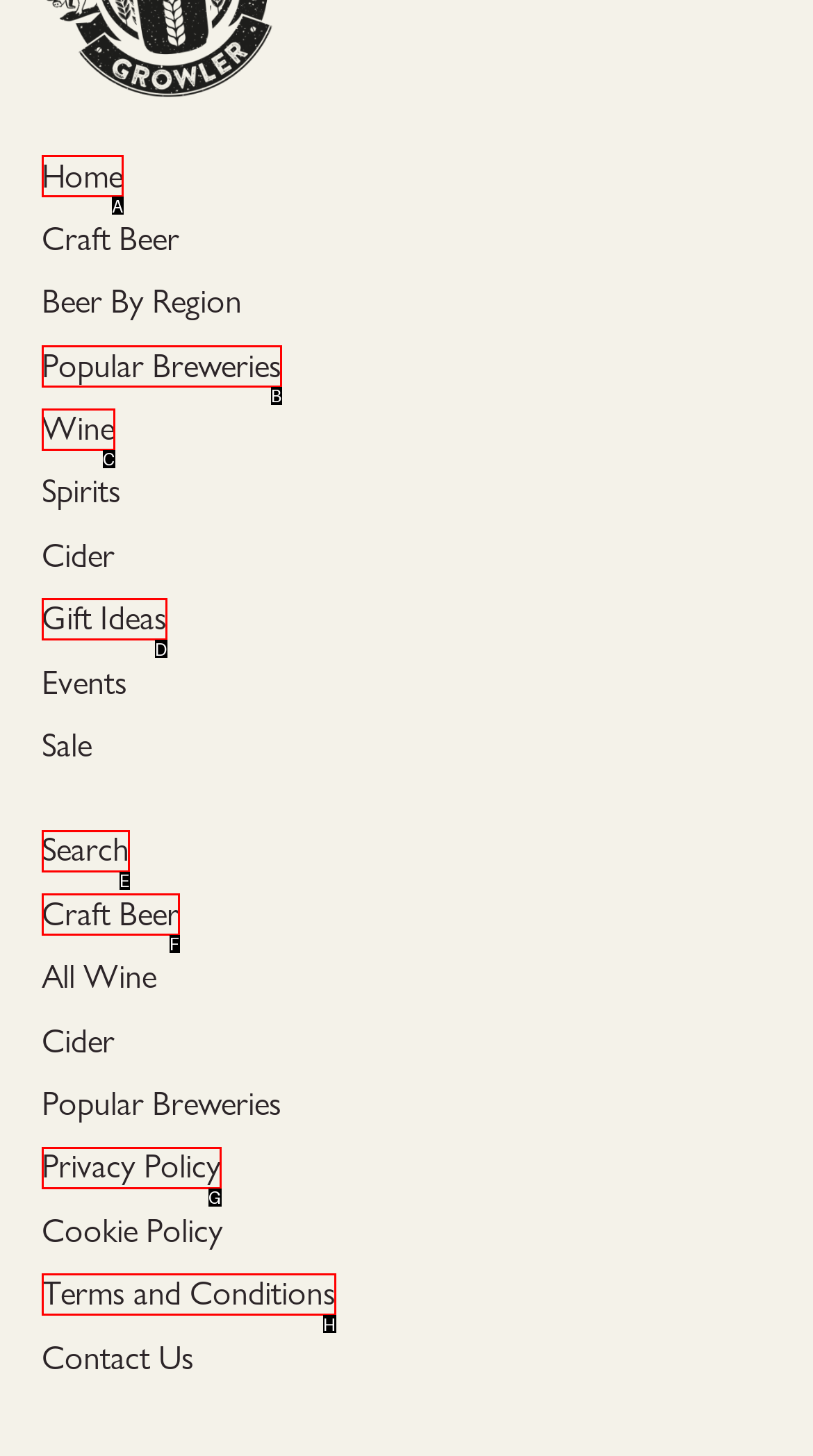Please determine which option aligns with the description: Terms and Conditions. Respond with the option’s letter directly from the available choices.

H